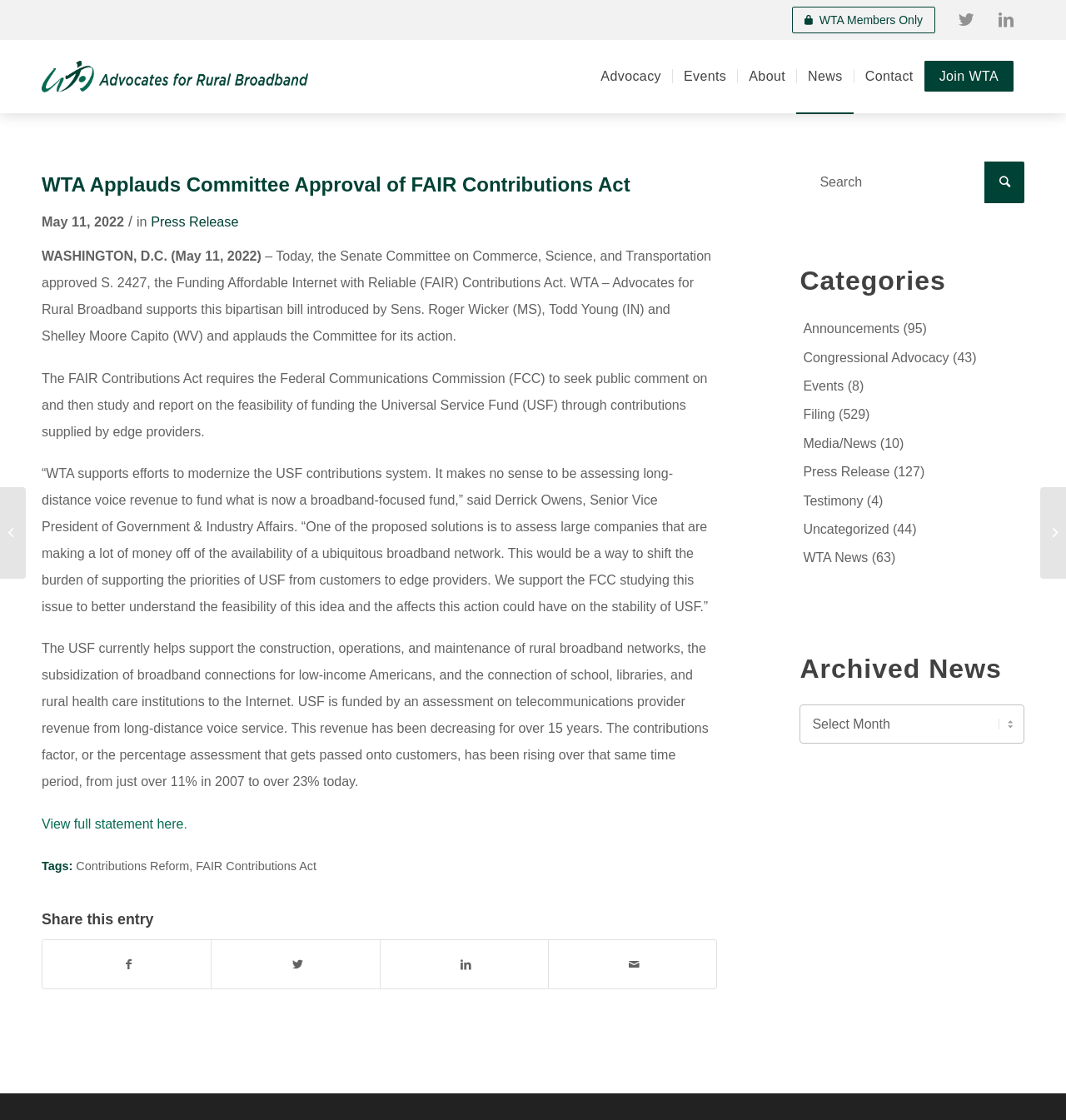Locate the bounding box coordinates for the element described below: "Share on LinkedIn". The coordinates must be four float values between 0 and 1, formatted as [left, top, right, bottom].

[0.357, 0.839, 0.514, 0.882]